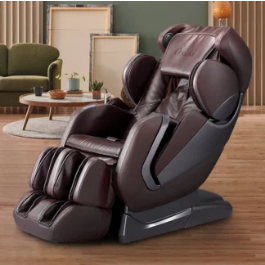Provide a short, one-word or phrase answer to the question below:
What is the material of the chair's upholstery?

Rich brown